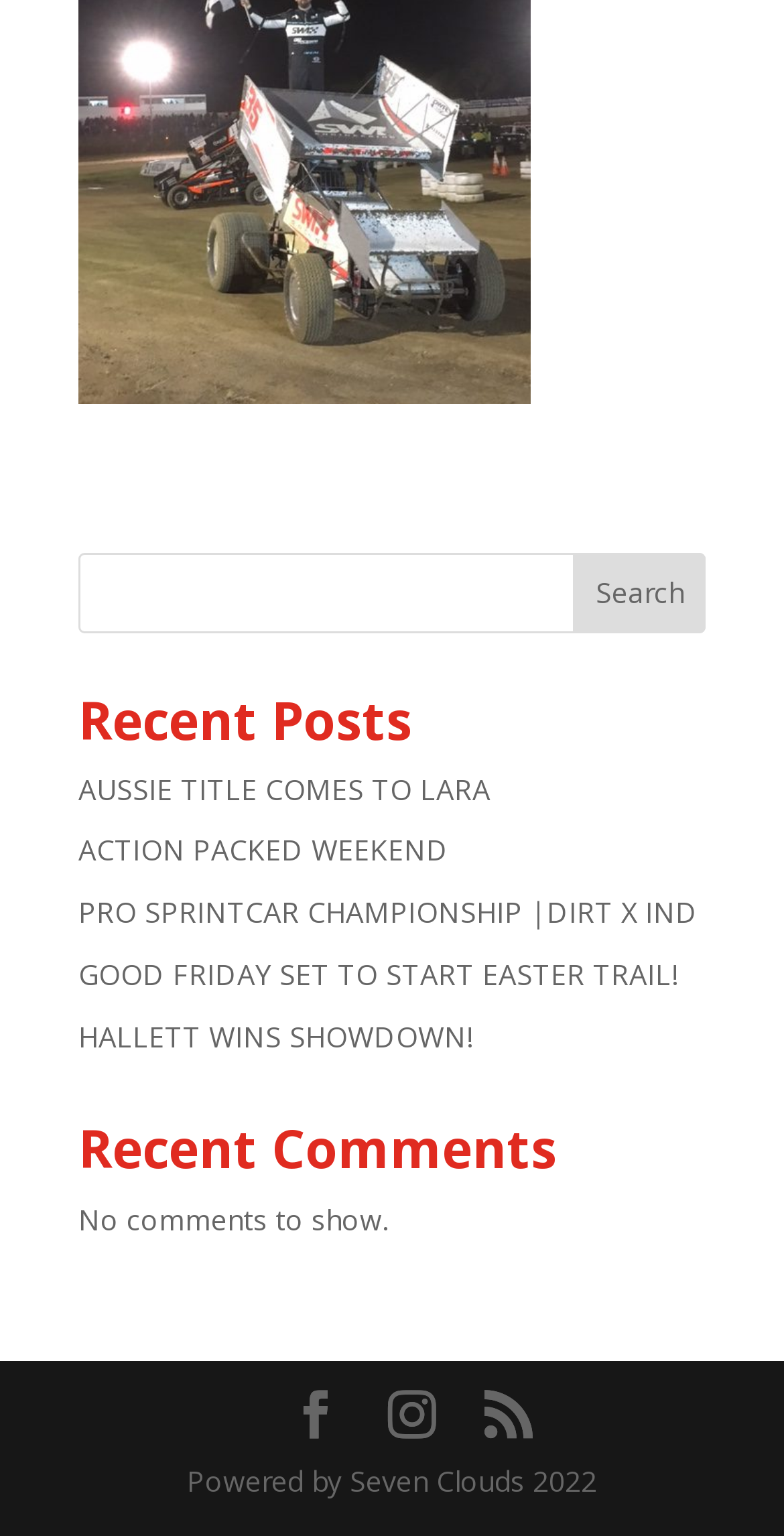What is the purpose of the search box?
Please give a detailed and elaborate explanation in response to the question.

The search box is located at the top of the webpage, accompanied by a 'Search' button. Its purpose is to allow users to search for specific posts or keywords within the website.